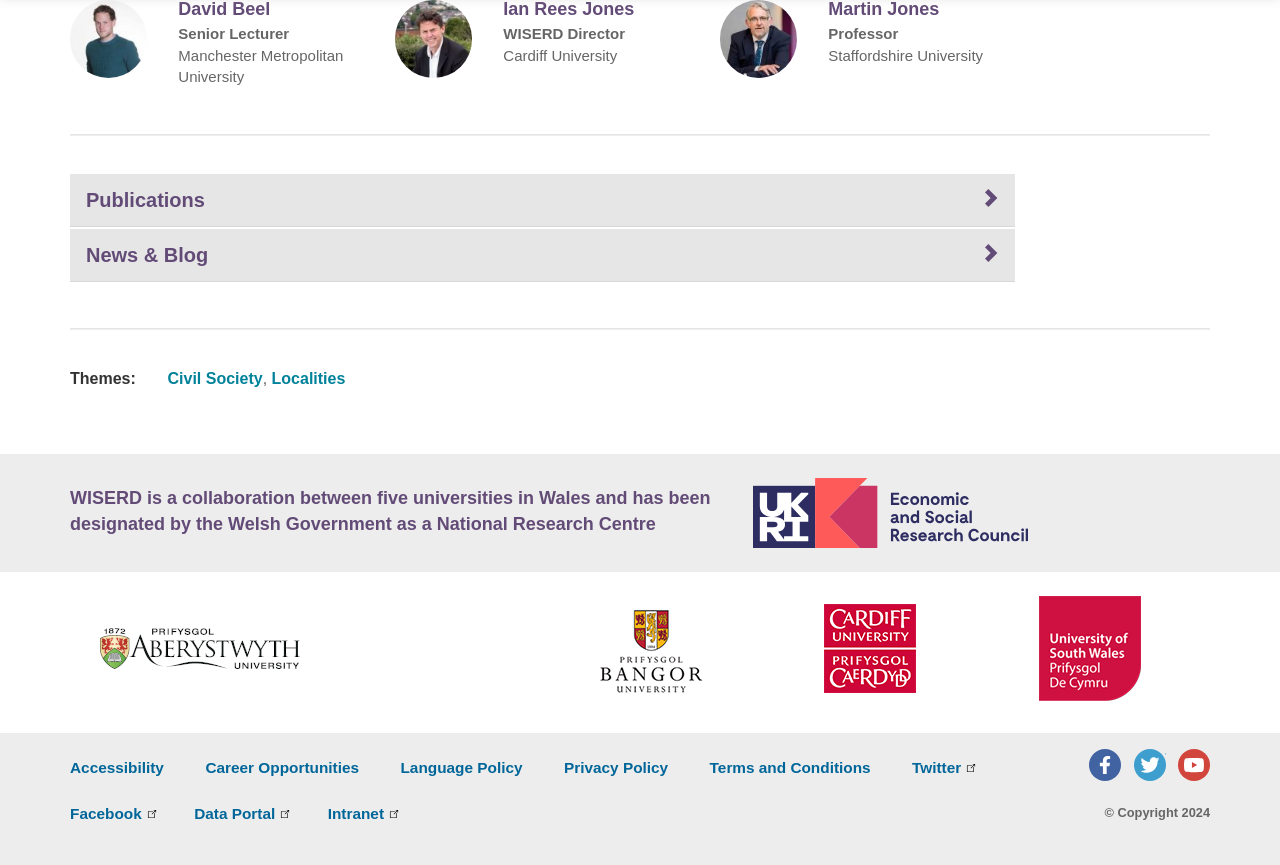Identify the bounding box coordinates of the region I need to click to complete this instruction: "Click the 'Publications' button".

[0.055, 0.201, 0.793, 0.261]